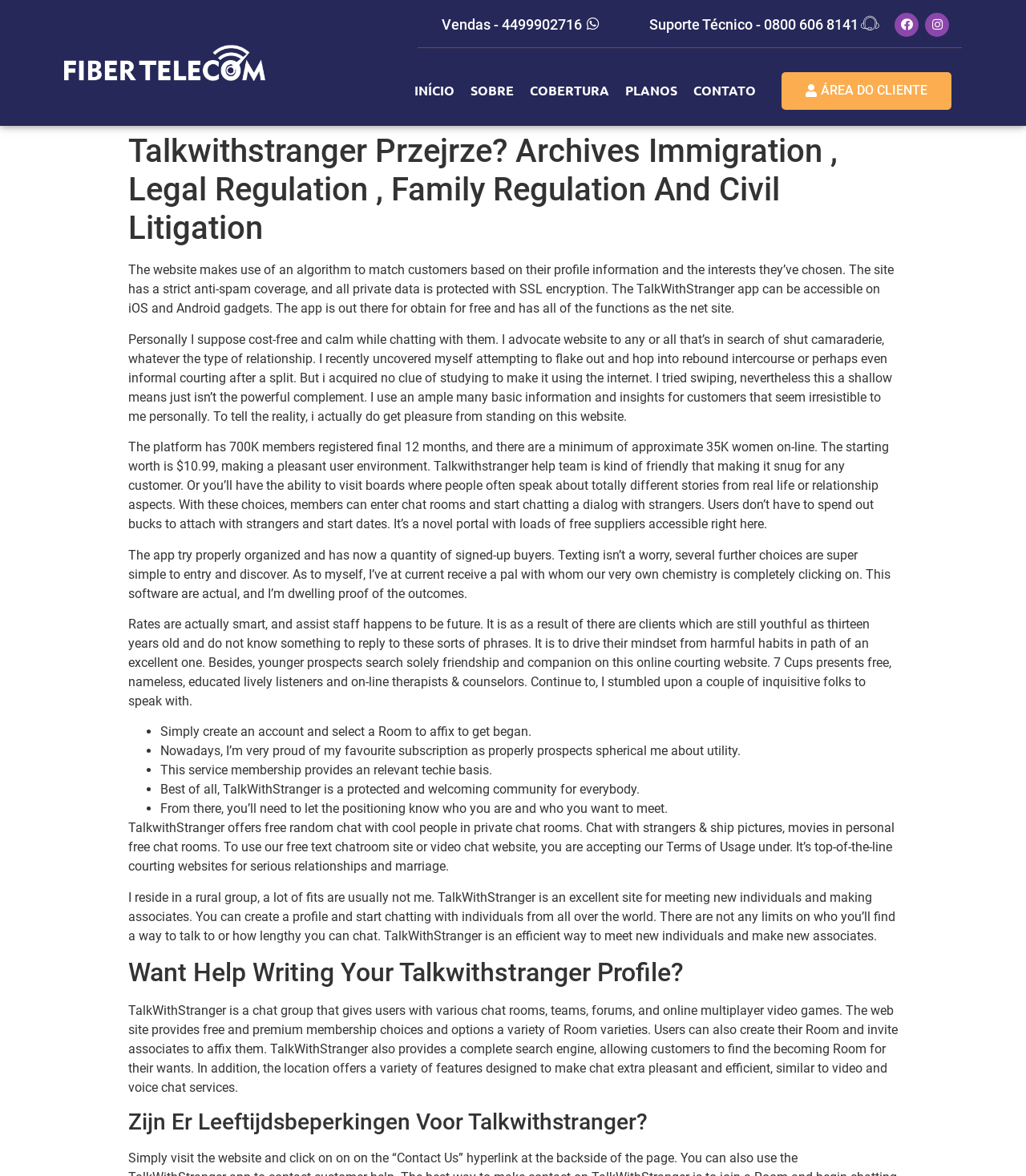Please pinpoint the bounding box coordinates for the region I should click to adhere to this instruction: "Click on the ÁREA DO CLIENTE button".

[0.762, 0.062, 0.928, 0.094]